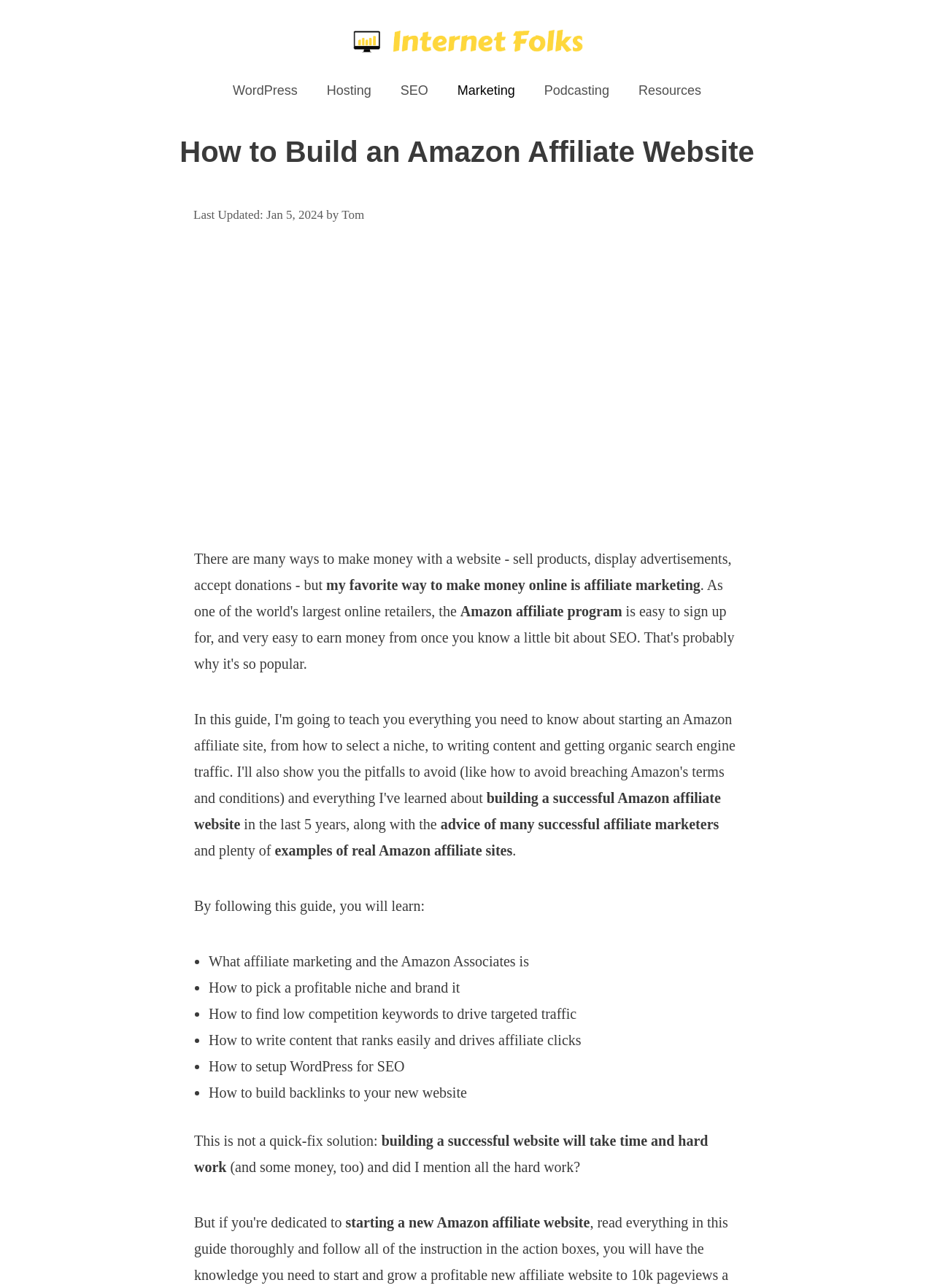Find the bounding box coordinates for the HTML element described in this sentence: "SEO". Provide the coordinates as four float numbers between 0 and 1, in the format [left, top, right, bottom].

[0.413, 0.053, 0.474, 0.087]